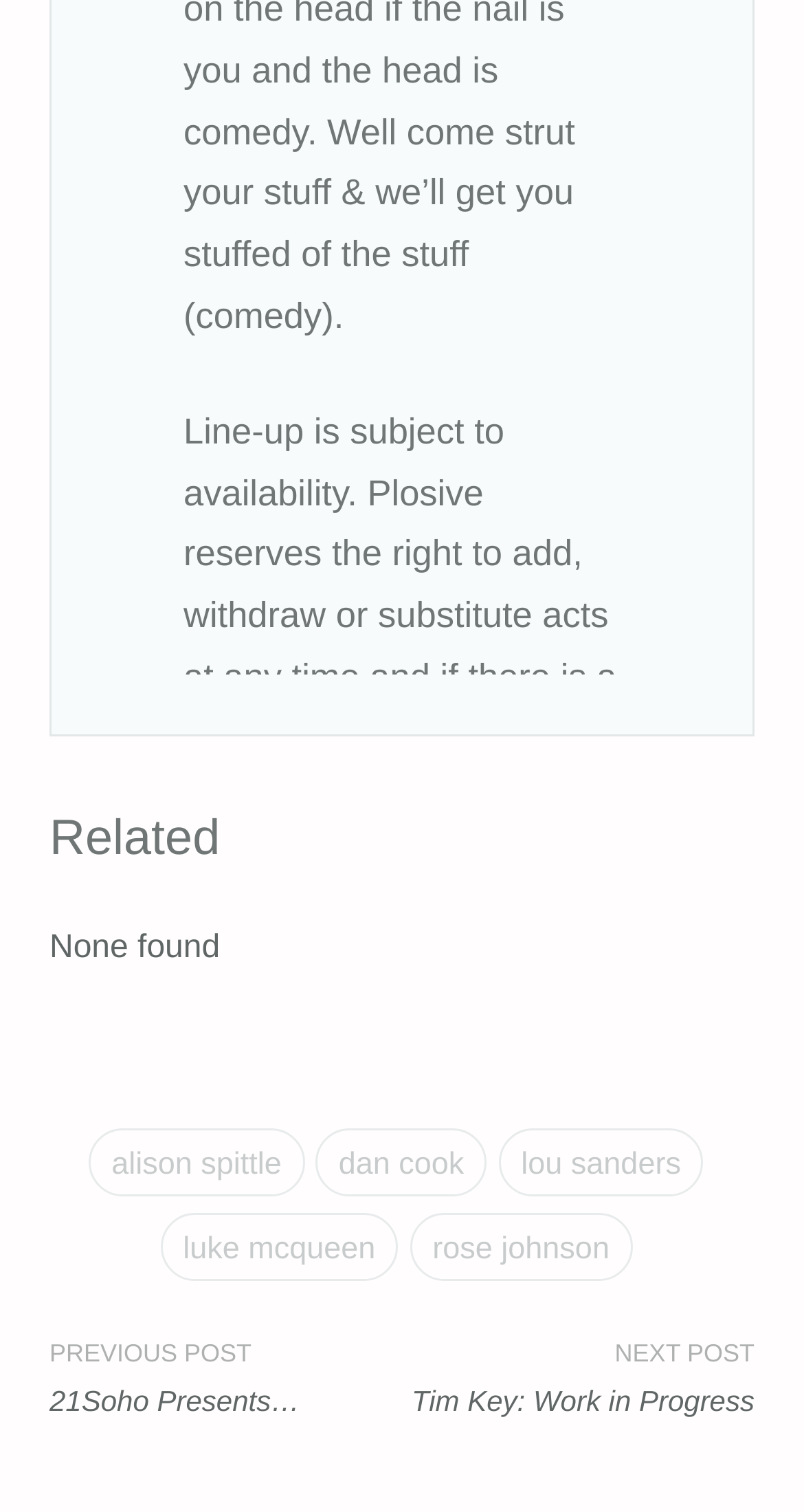Please specify the bounding box coordinates of the clickable region to carry out the following instruction: "View event details". The coordinates should be four float numbers between 0 and 1, in the format [left, top, right, bottom].

[0.565, 0.608, 0.756, 0.63]